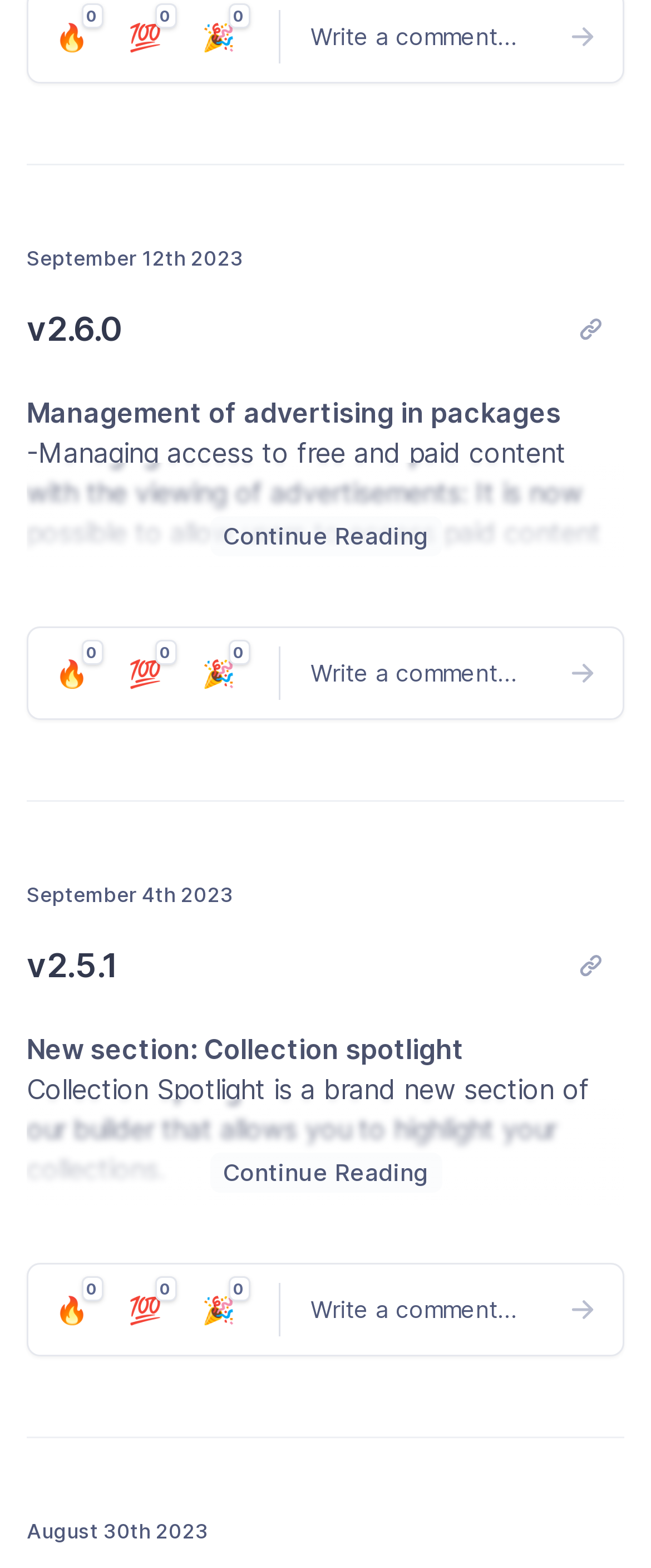Determine the bounding box coordinates of the area to click in order to meet this instruction: "Click the 'v2.6.0' link".

[0.041, 0.195, 0.187, 0.225]